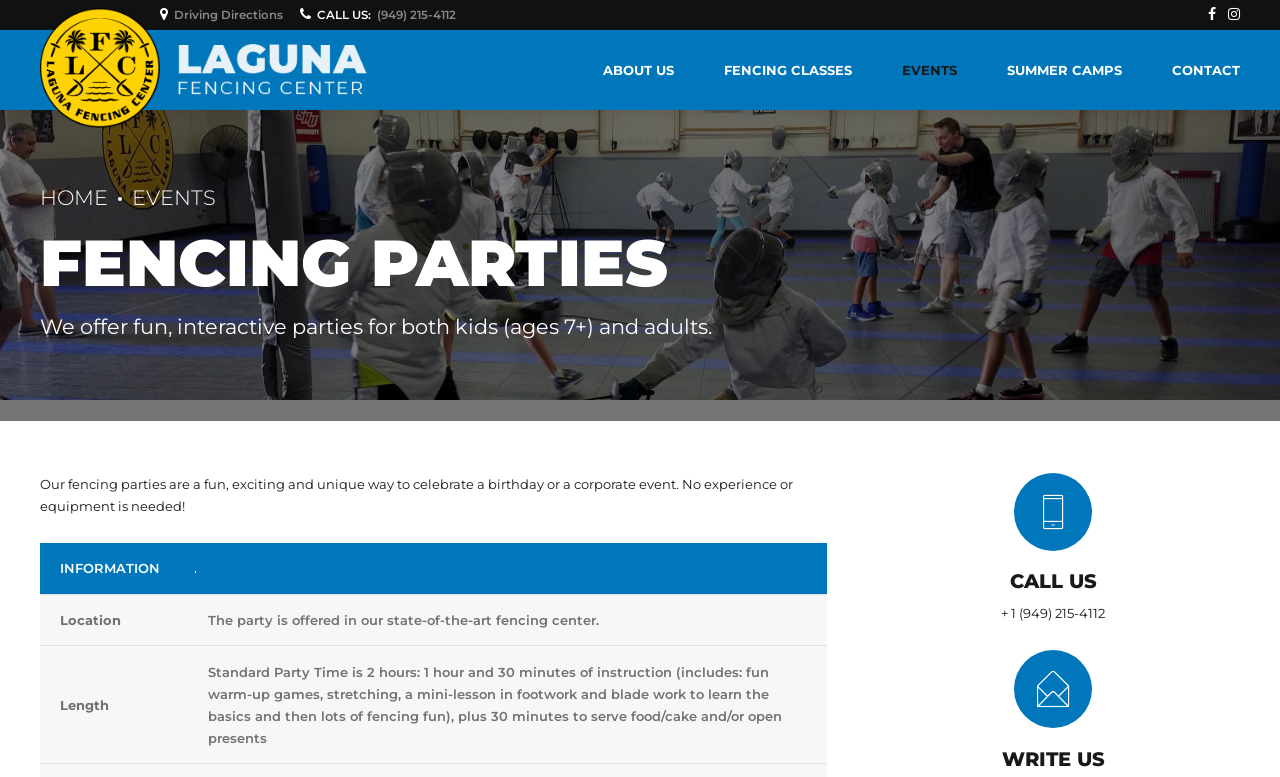Could you indicate the bounding box coordinates of the region to click in order to complete this instruction: "Get driving directions".

[0.125, 0.0, 0.226, 0.039]